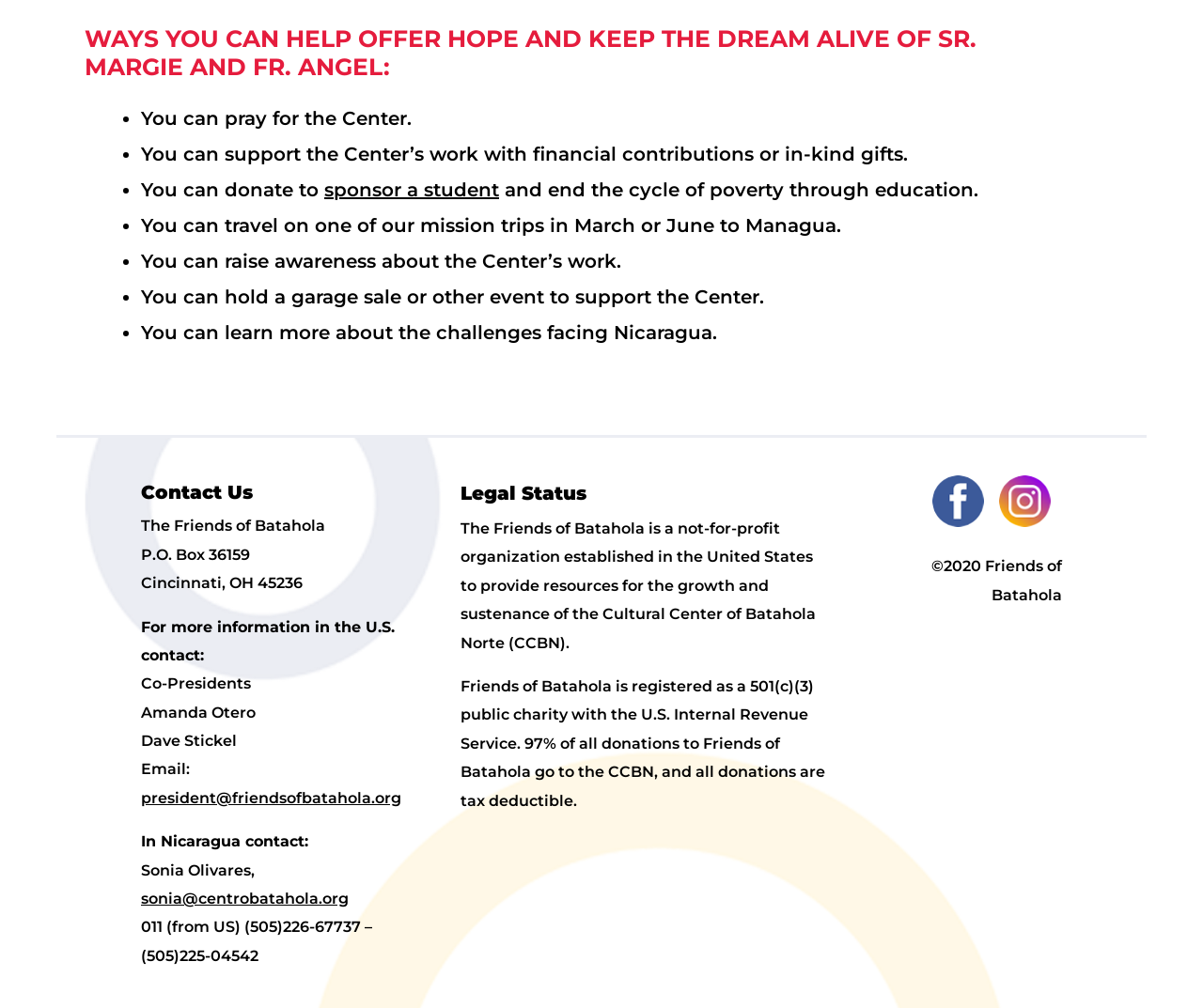Please determine the bounding box coordinates for the element with the description: "president@friendsofbatahola.org".

[0.117, 0.783, 0.334, 0.8]